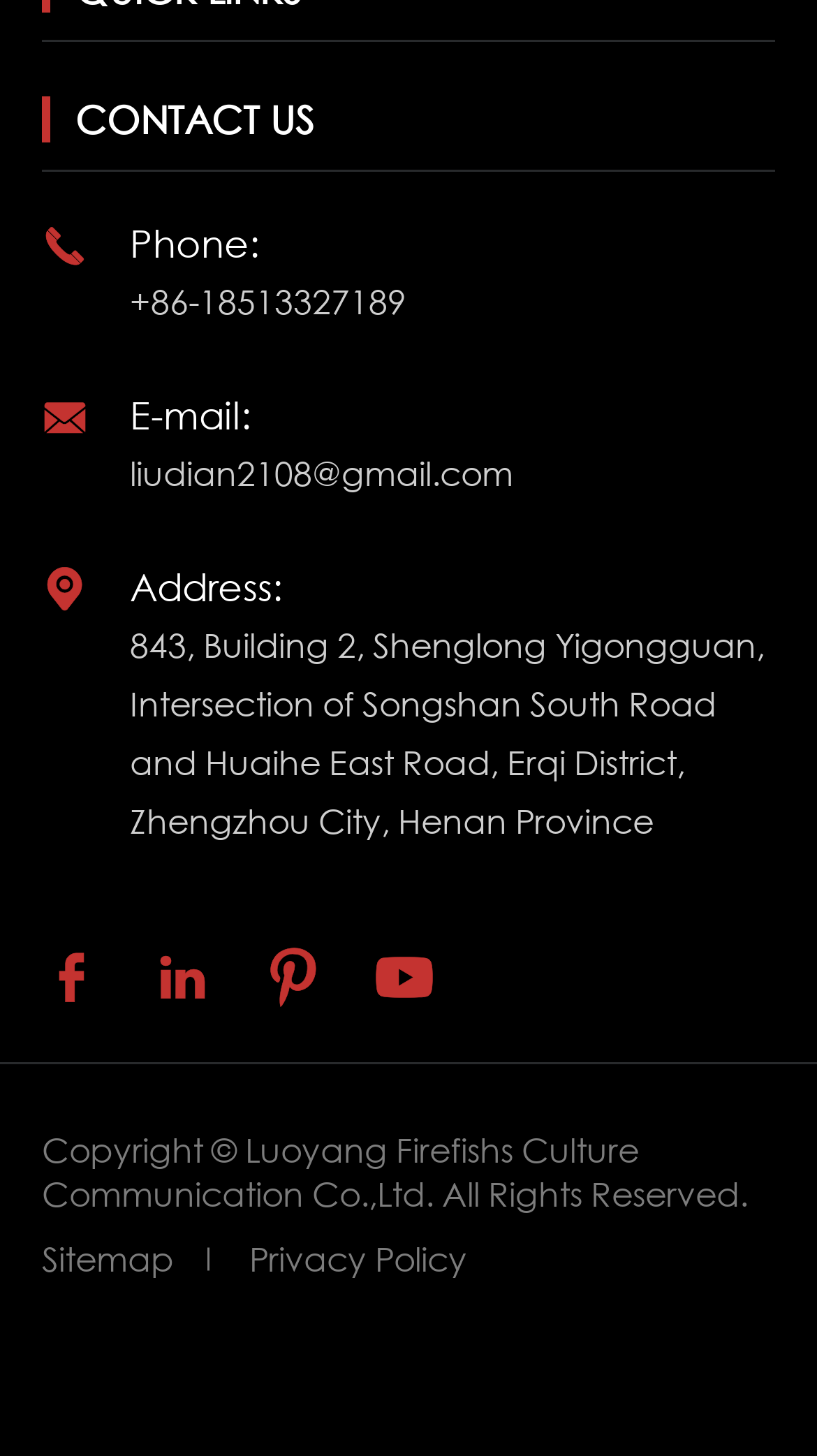Given the webpage screenshot and the description, determine the bounding box coordinates (top-left x, top-left y, bottom-right x, bottom-right y) that define the location of the UI element matching this description: Luoyang Firefishs Culture Communication Co.,Ltd.

[0.051, 0.774, 0.782, 0.835]